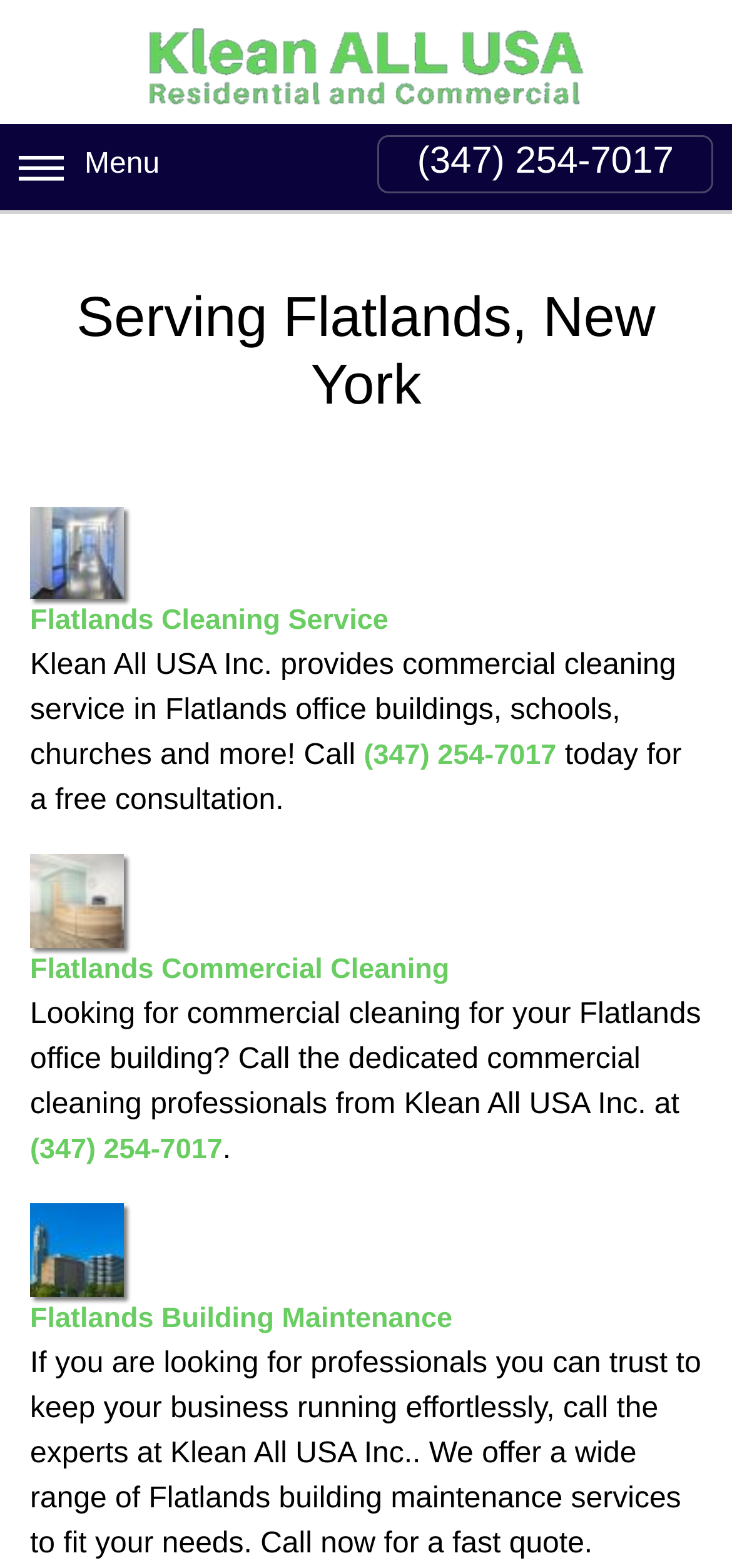Please reply to the following question using a single word or phrase: 
What is the name of the company providing commercial cleaning services?

Klean All USA Inc.